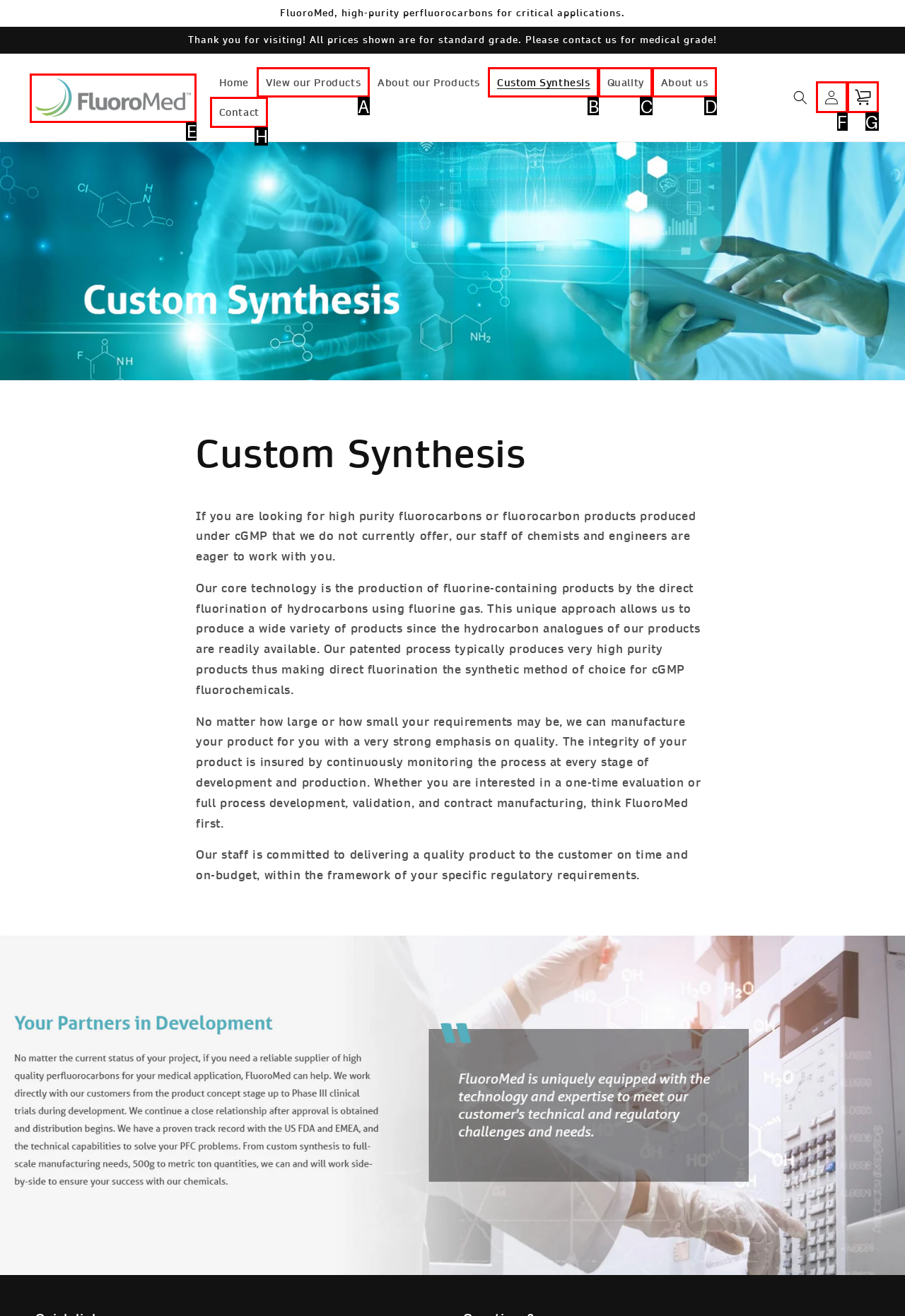Which HTML element should be clicked to fulfill the following task: Click on the FluoroMed logo?
Reply with the letter of the appropriate option from the choices given.

E